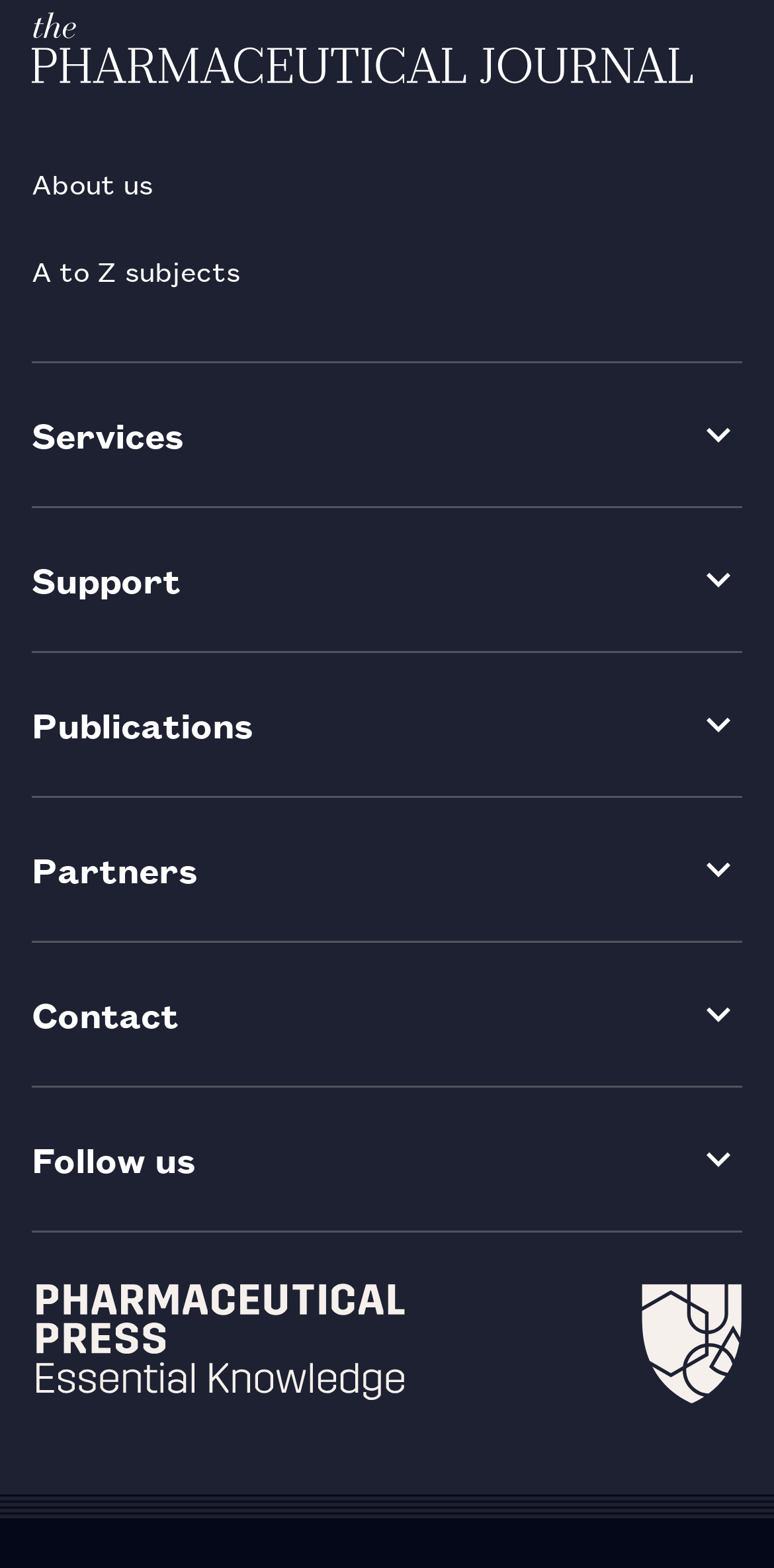How many dropdown buttons are on the top navigation bar?
Based on the screenshot, respond with a single word or phrase.

6